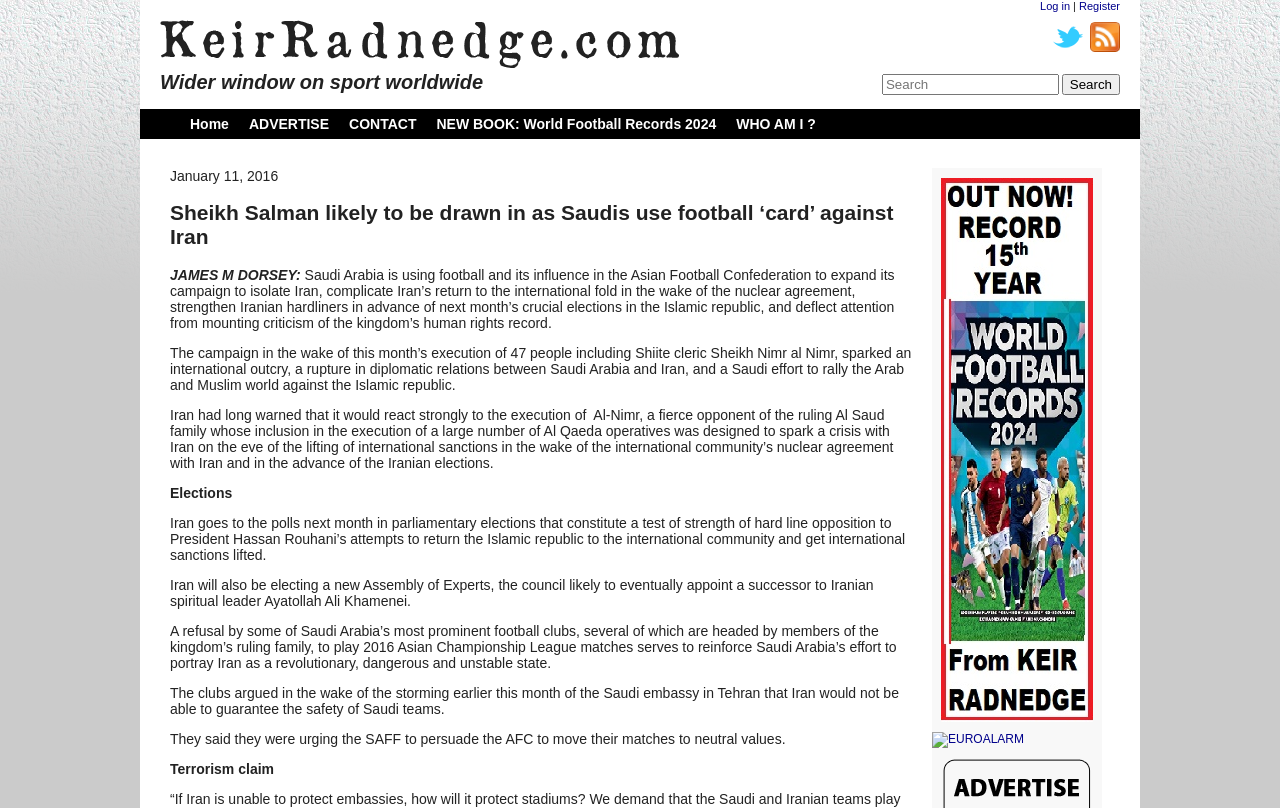Find the bounding box coordinates of the clickable region needed to perform the following instruction: "Click on the 'Register' button". The coordinates should be provided as four float numbers between 0 and 1, i.e., [left, top, right, bottom].

[0.843, 0.0, 0.875, 0.015]